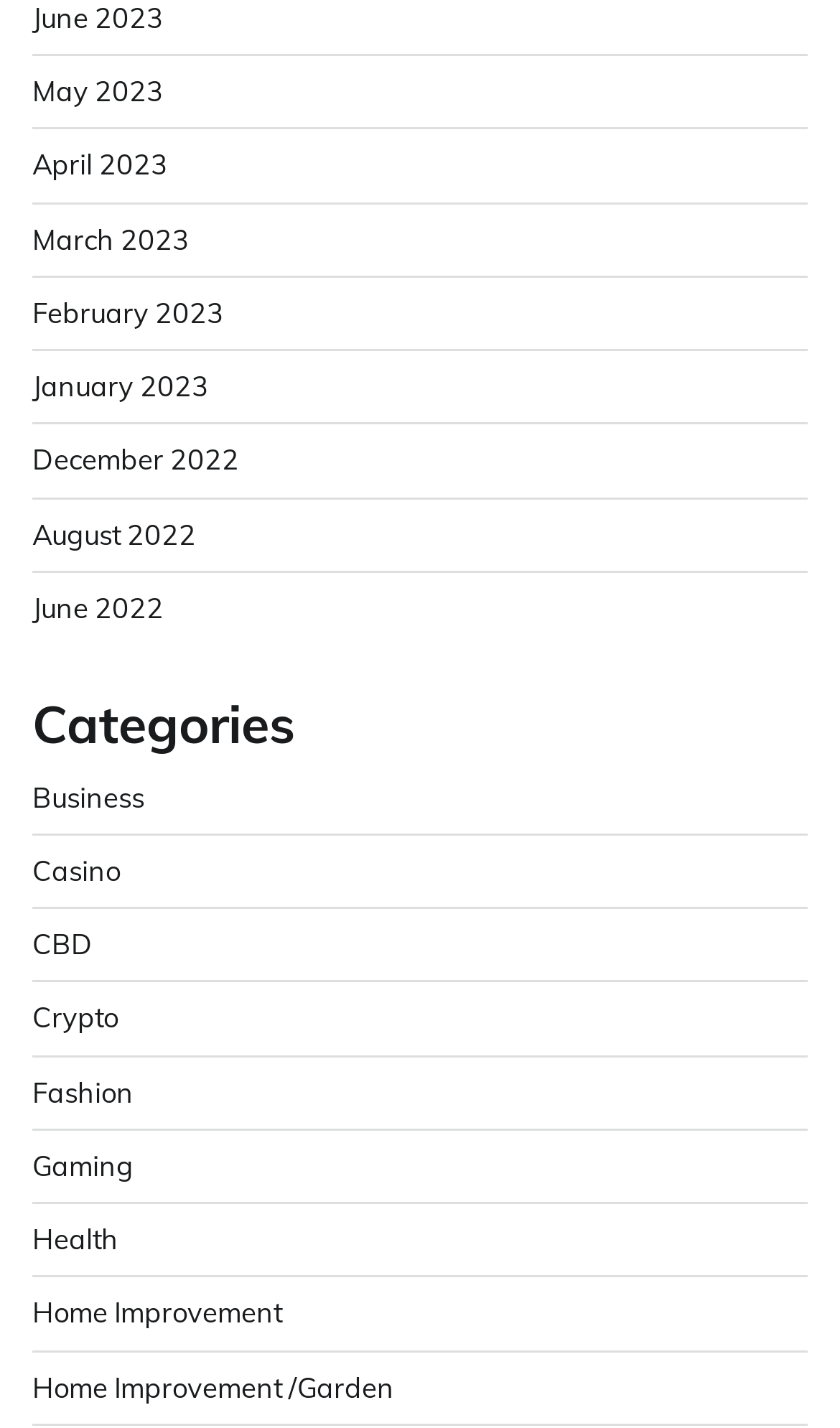Find the bounding box coordinates of the clickable element required to execute the following instruction: "View May 2023 archives". Provide the coordinates as four float numbers between 0 and 1, i.e., [left, top, right, bottom].

[0.038, 0.051, 0.195, 0.076]